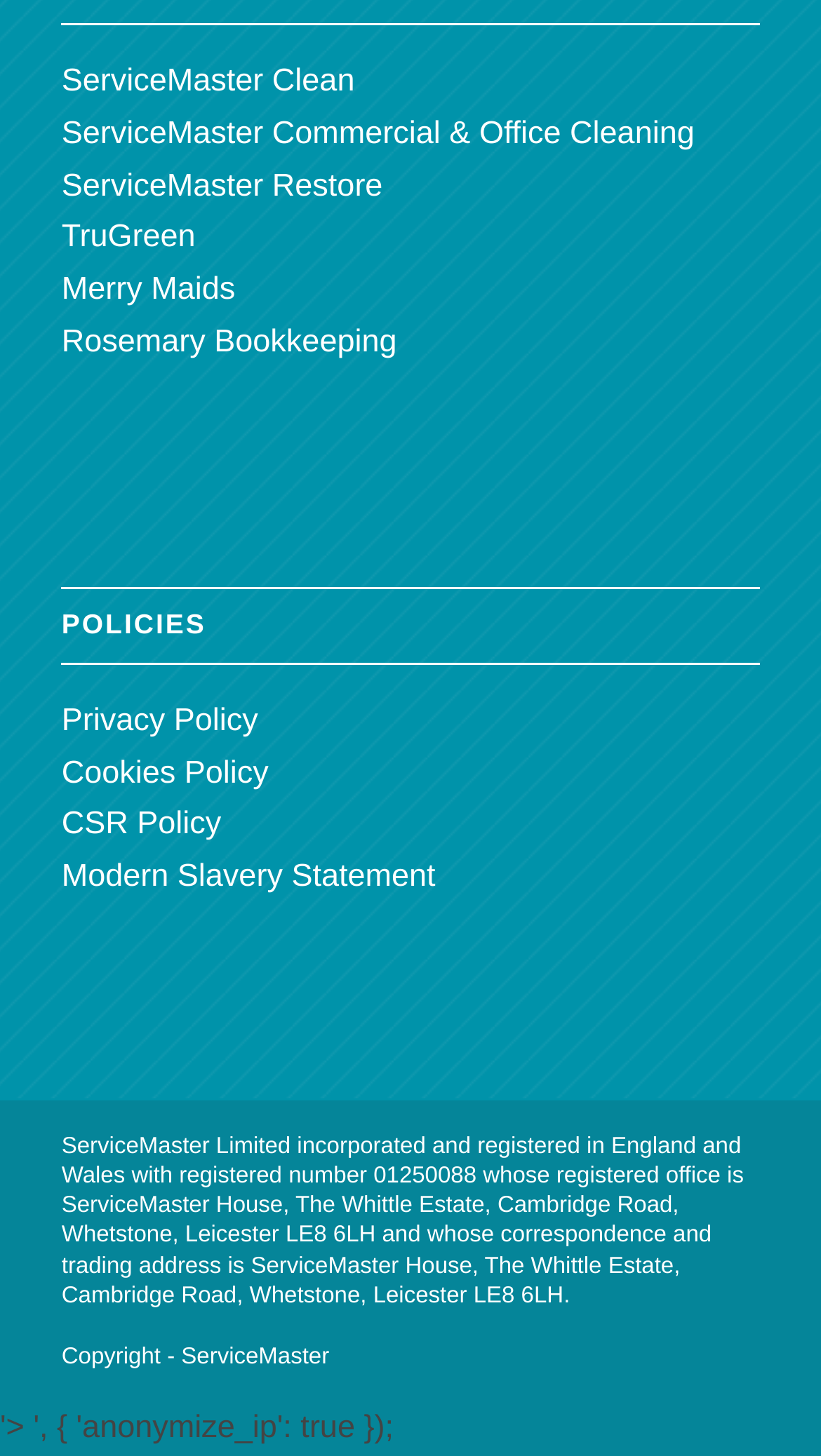Using the description: "ServiceMaster Commercial & Office Cleaning", determine the UI element's bounding box coordinates. Ensure the coordinates are in the format of four float numbers between 0 and 1, i.e., [left, top, right, bottom].

[0.075, 0.079, 0.846, 0.104]